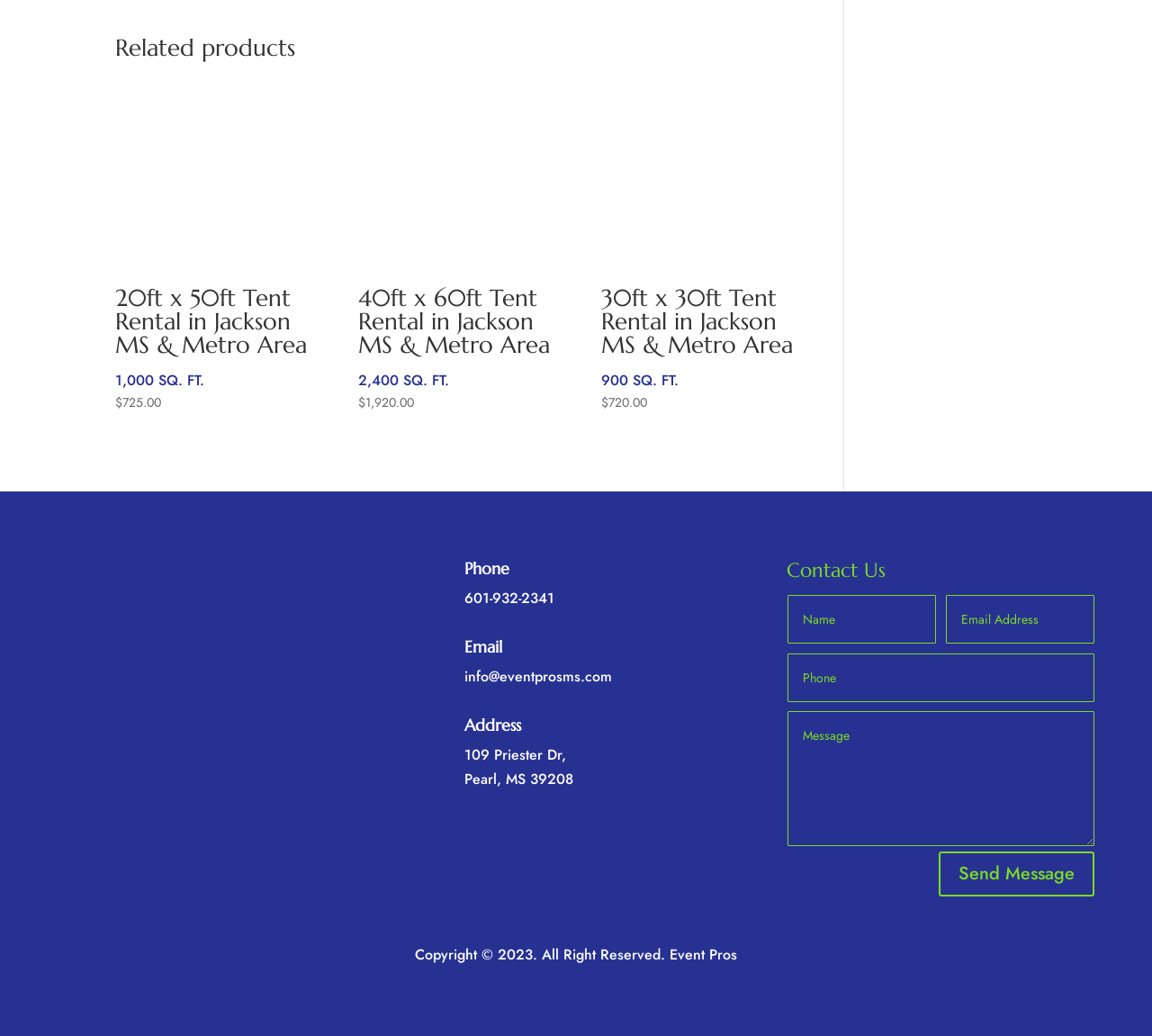What is the phone number of Event Pros, LLC?
Please use the image to provide an in-depth answer to the question.

The phone number of Event Pros, LLC is mentioned in the contact information section of the webpage as 601-932-2341.